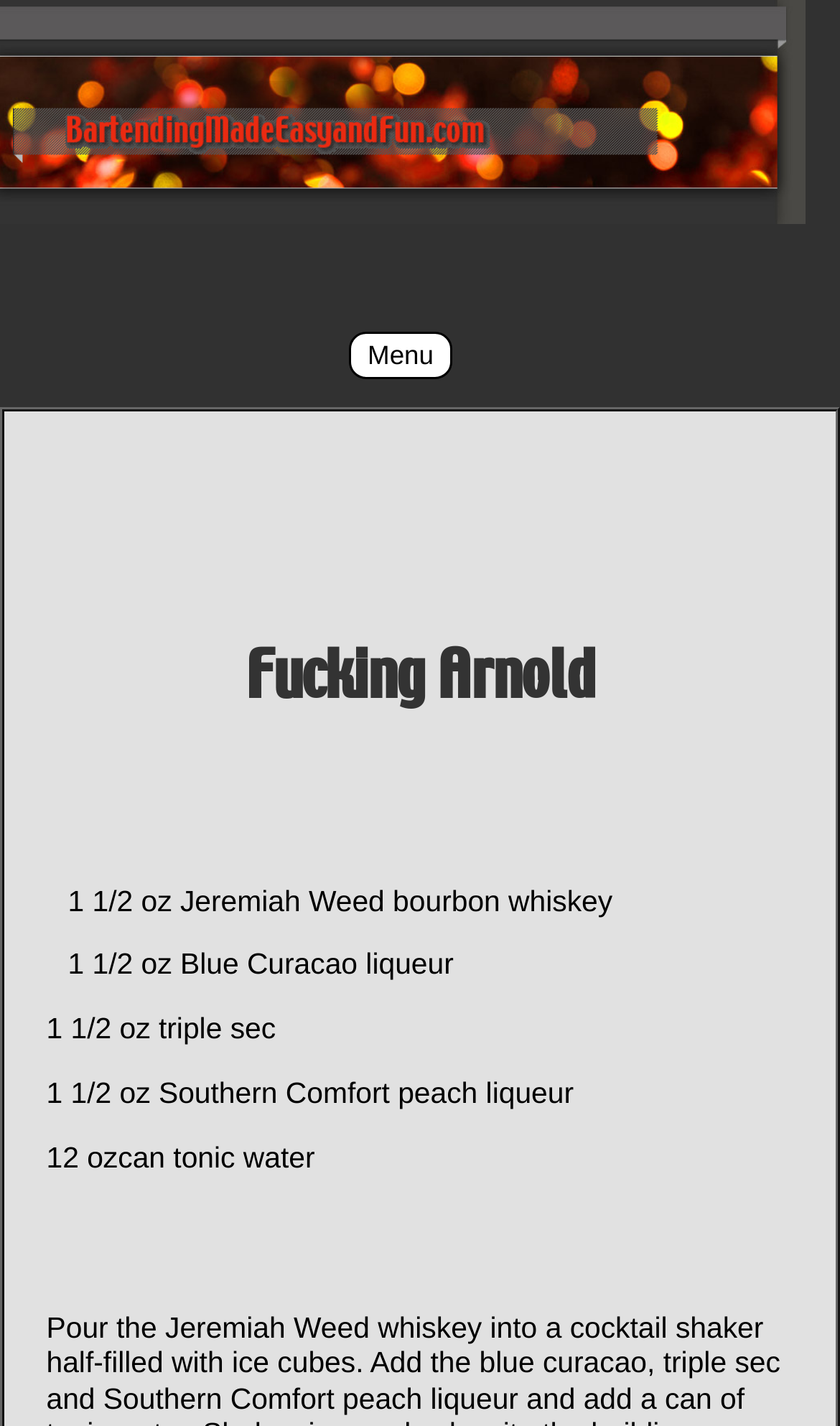What is the name of the cocktail recipe?
Please provide a single word or phrase as your answer based on the screenshot.

Fucked Up Shark